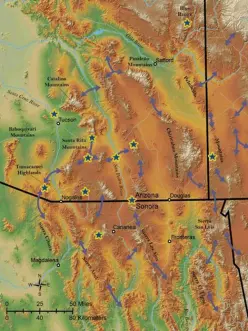Explain what is happening in the image with as much detail as possible.

This image displays a topographic map illustrating the "Sky Islands" of the Southwestern United States, specifically highlighting regions in Arizona and Sonora, Mexico. Sky Islands are mountain ranges that rise above the surrounding desert landscape, creating unique ecological habitats that support diverse plant and animal species. The map features various mountainous areas, indicated by star markers, along with contour lines that represent elevation changes. Flowing blue arrows suggest the paths of rivers and streams, emphasizing the hydrological features that are vital to these ecosystems. The background layers vary in color, illustrating the topography and geology of this arid region, thus offering a visual understanding of how these "islands" of biodiversity exist within a predominantly dry environment. This detailed illustration serves as a valuable resource for understanding the ecological significance of these landscapes.